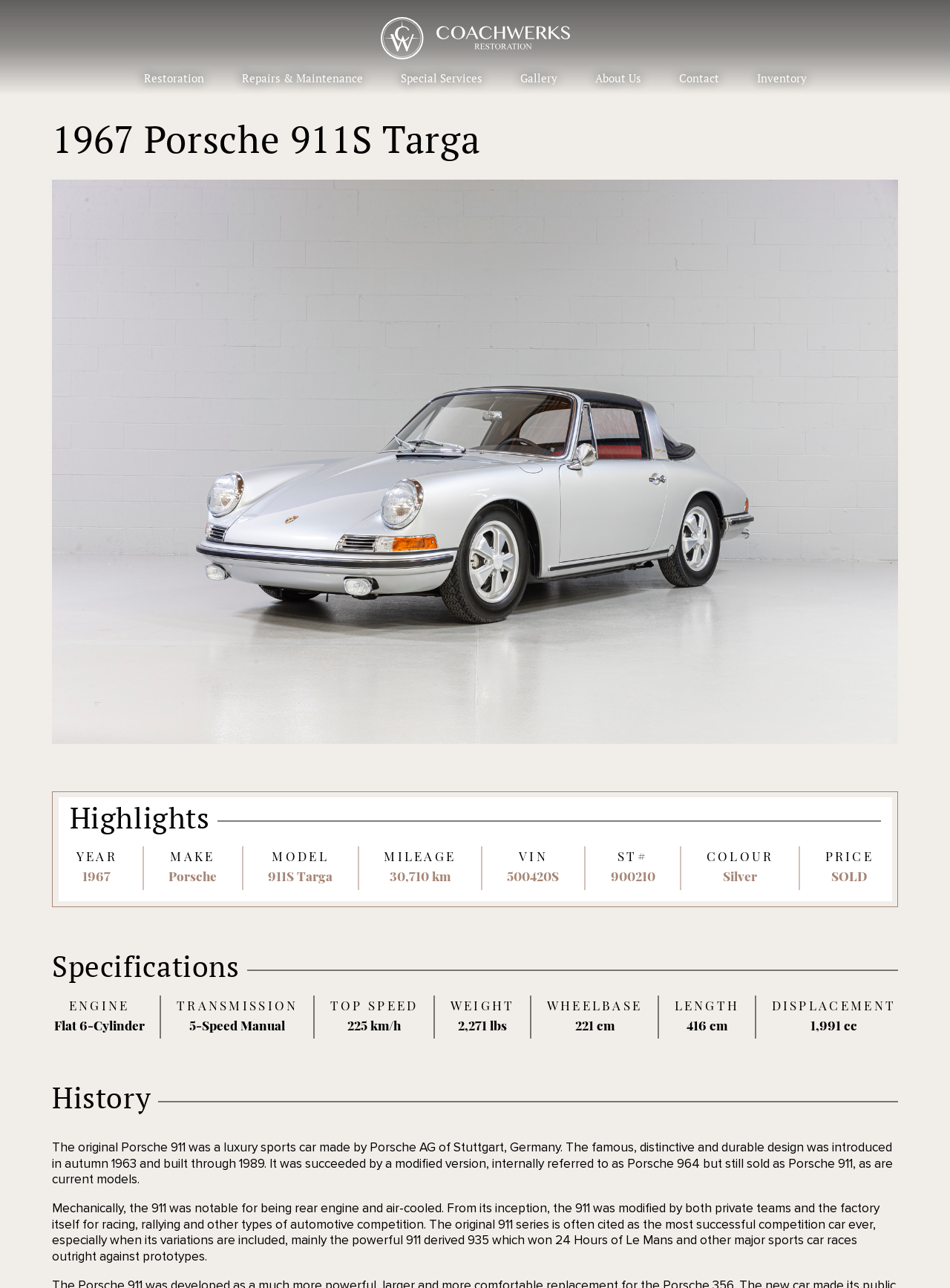Calculate the bounding box coordinates for the UI element based on the following description: "Inventory". Ensure the coordinates are four float numbers between 0 and 1, i.e., [left, top, right, bottom].

[0.796, 0.054, 0.849, 0.066]